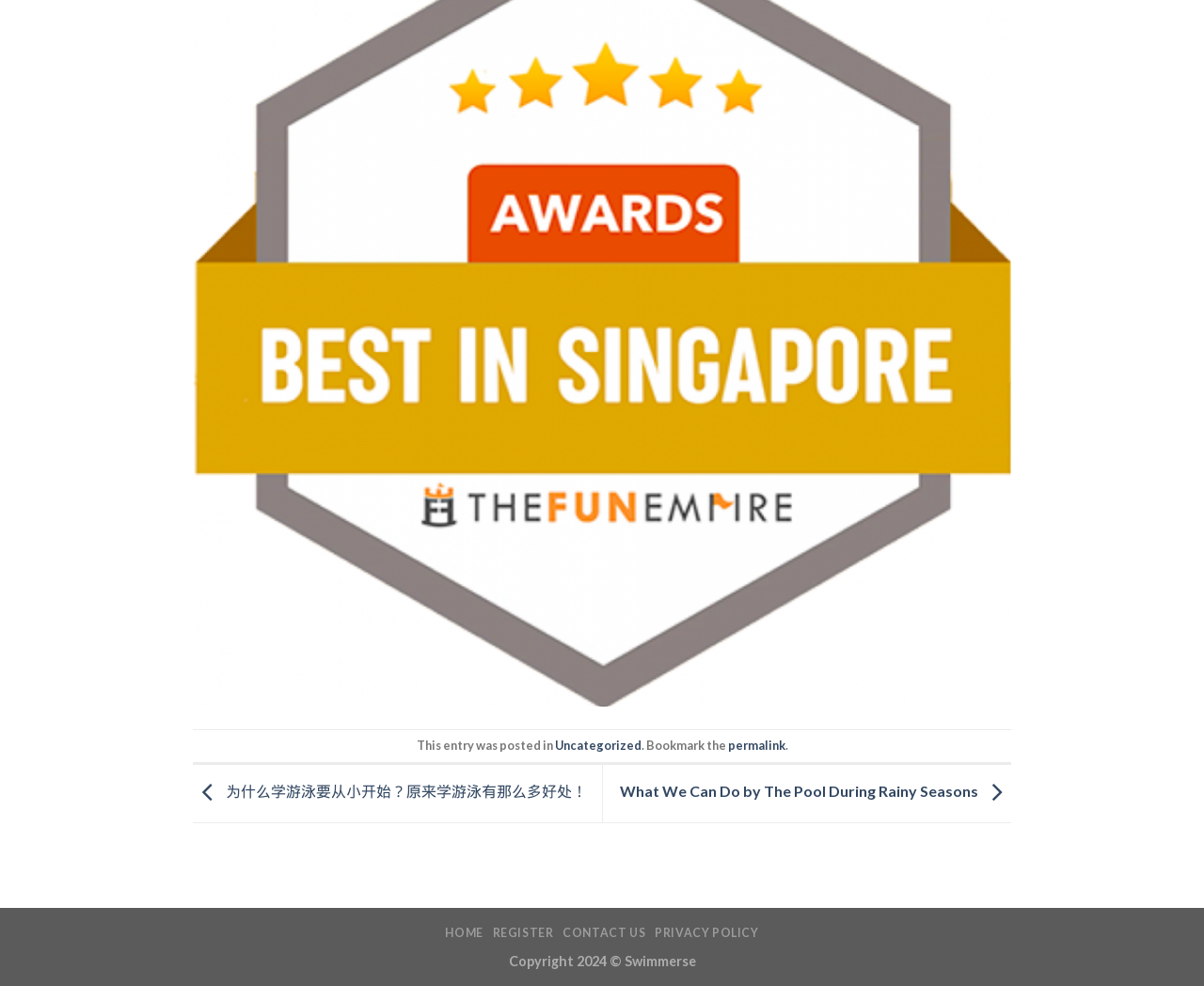Use the details in the image to answer the question thoroughly: 
How many links are present in the footer section?

The footer section of the webpage contains 5 links, namely 'HOME', 'REGISTER', 'CONTACT US', 'PRIVACY POLICY', and a link with the text 'permalink'.